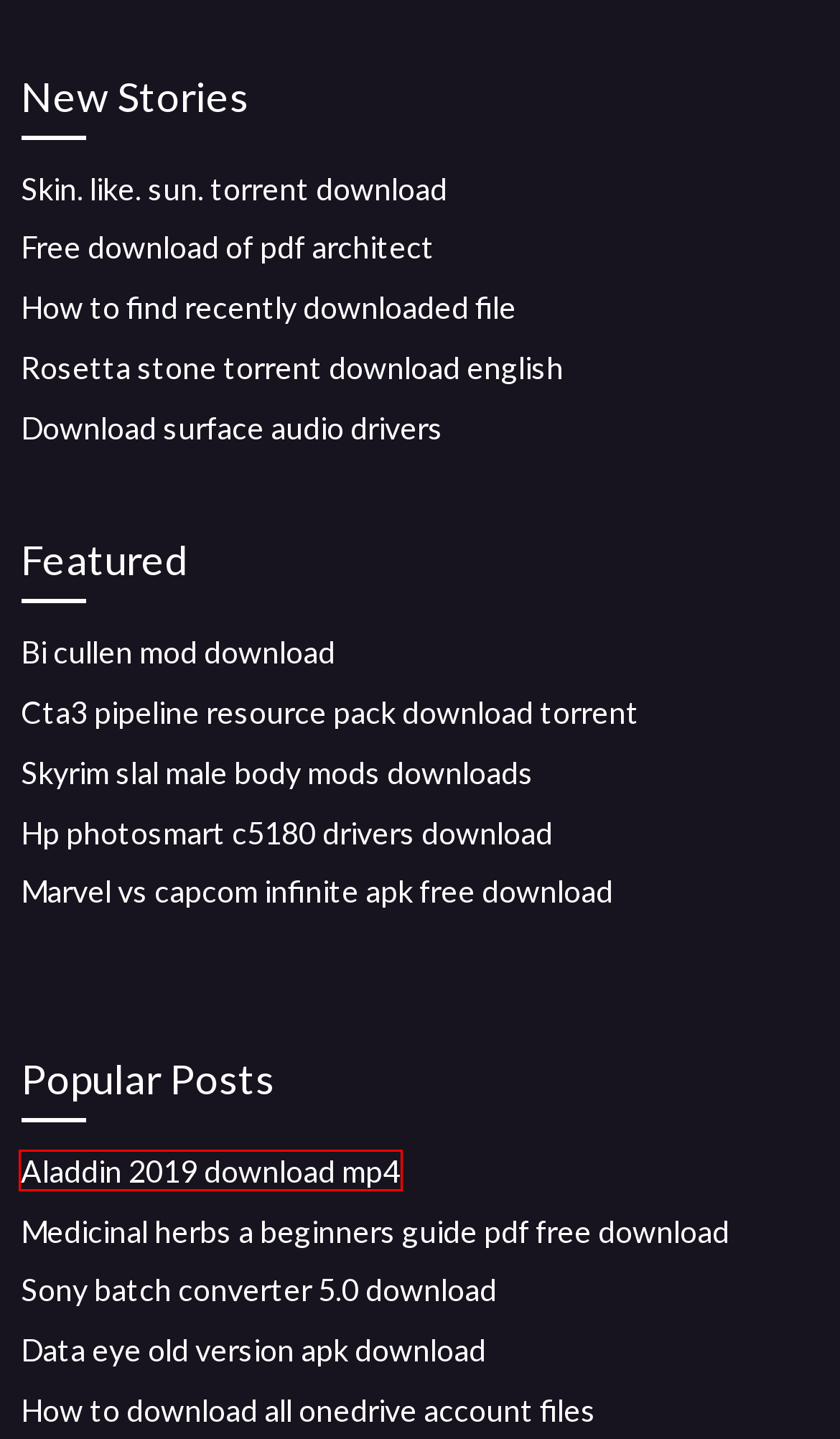Provided is a screenshot of a webpage with a red bounding box around an element. Select the most accurate webpage description for the page that appears after clicking the highlighted element. Here are the candidates:
A. Cta3 pipeline resource pack download torrent [2020]
B. Medicinal herbs a beginners guide pdf free download (2020)
C. Download surface audio drivers [2020]
D. Marvel vs capcom infinite apk free download [2020]
E. Free download of pdf architect [2020]
F. Data eye old version apk download (2020)
G. Aladdin 2019 download mp4 [2020]
H. Sony batch converter 5.0 download (2020)

G